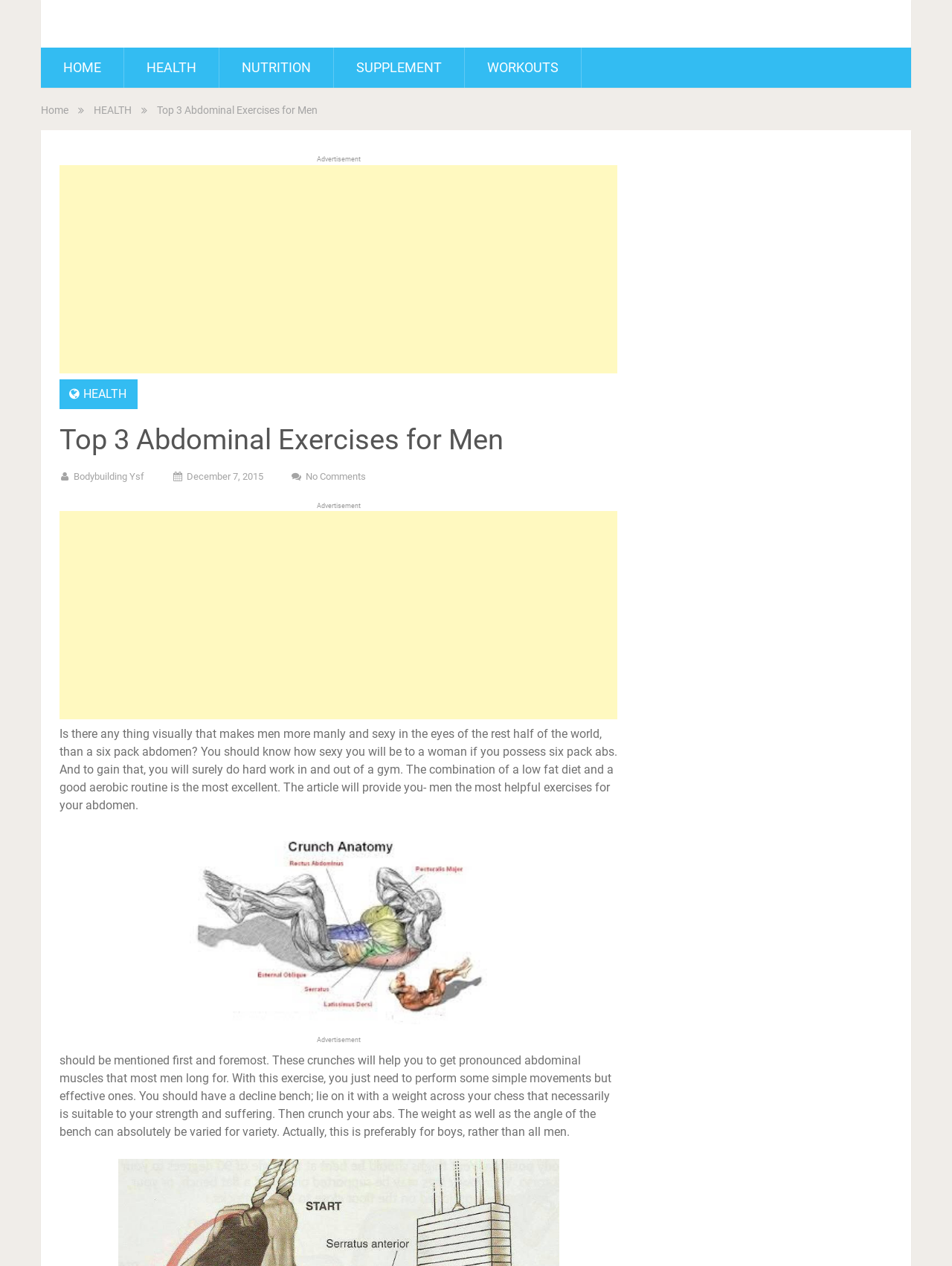Identify the bounding box coordinates for the UI element that matches this description: "aria-label="Advertisement" name="aswift_1" title="Advertisement"".

[0.062, 0.13, 0.648, 0.295]